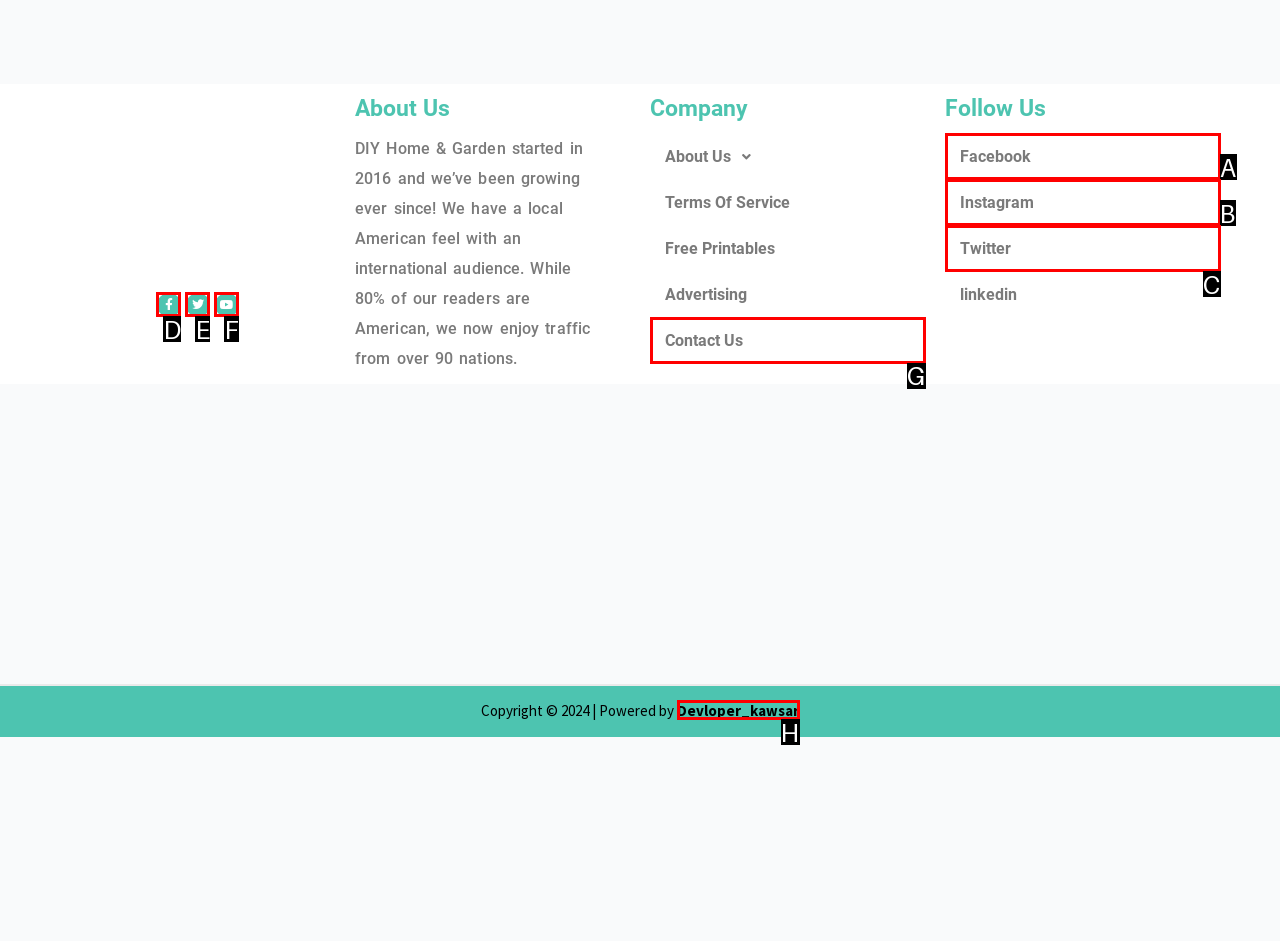Select the proper HTML element to perform the given task: Click on Home Answer with the corresponding letter from the provided choices.

None